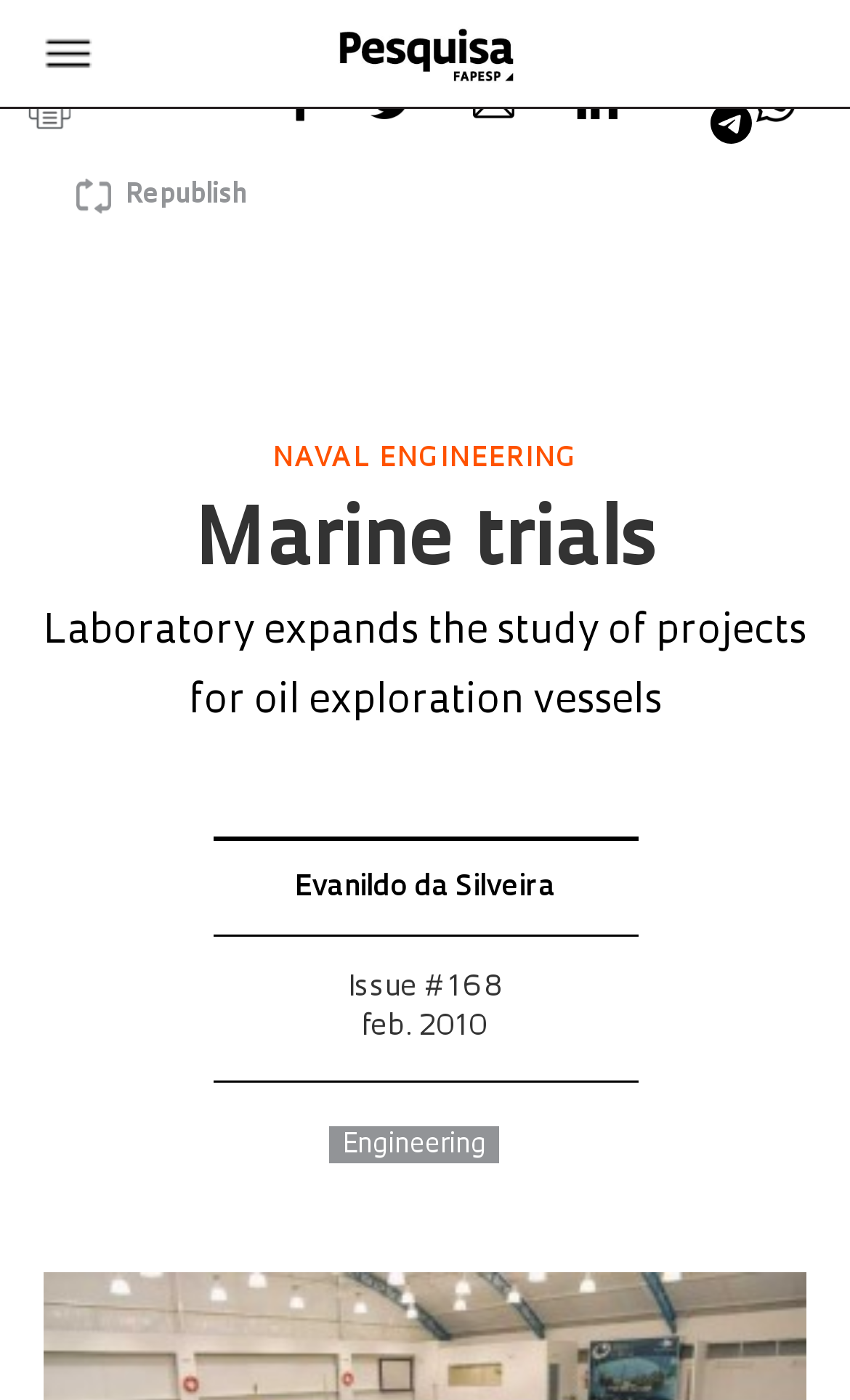Identify the bounding box coordinates for the element you need to click to achieve the following task: "Read the article 'Marine trials'". Provide the bounding box coordinates as four float numbers between 0 and 1, in the form [left, top, right, bottom].

[0.228, 0.361, 0.772, 0.417]